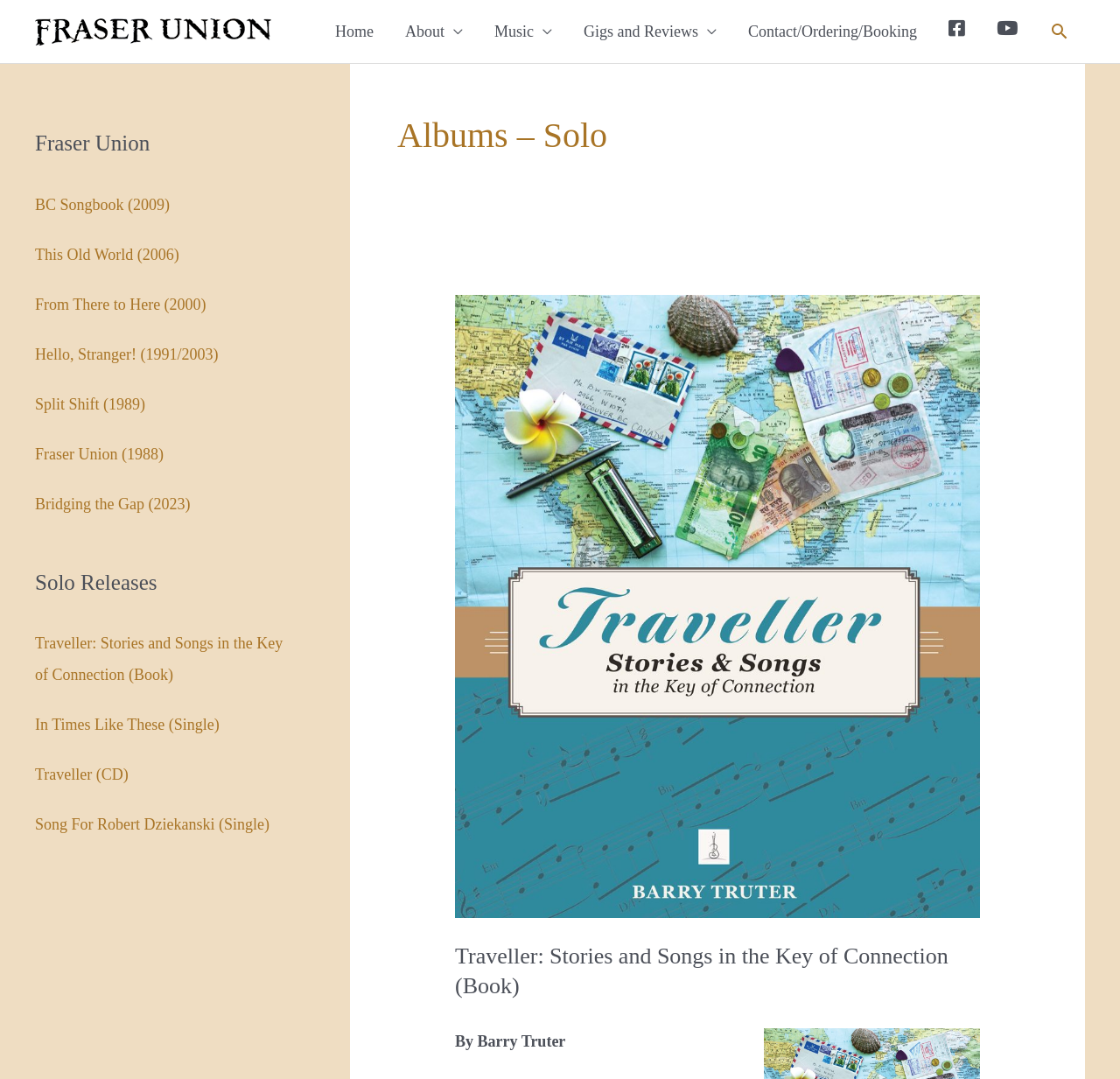How many links are there in the navigation menu?
Provide a short answer using one word or a brief phrase based on the image.

9